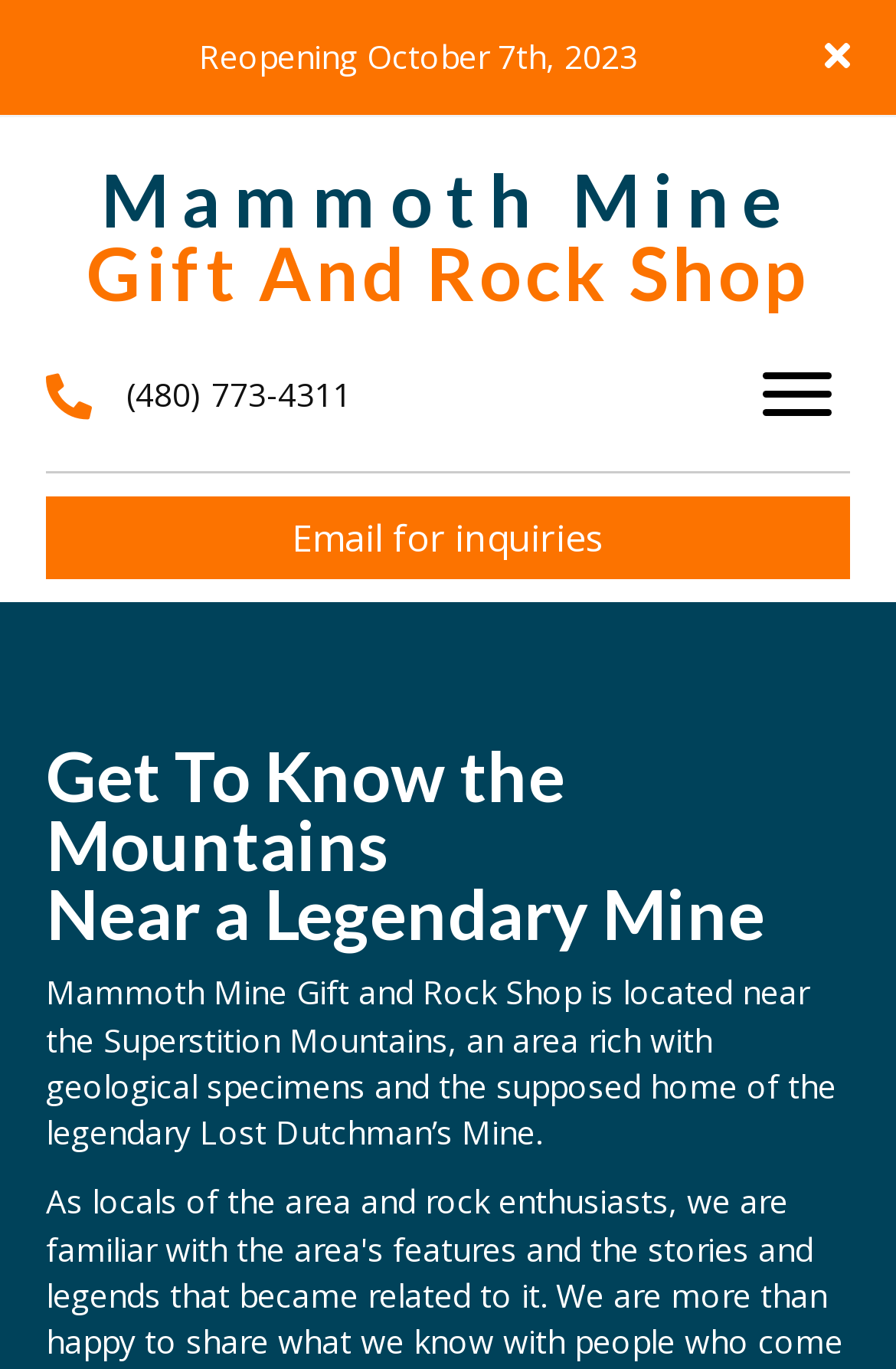Craft a detailed narrative of the webpage's structure and content.

The webpage is about Mammoth Mine Gift and Rock Shop, located near the Superstition Mountains in Apache Junction, AZ. At the top of the page, there is a notification announcing the reopening of the shop on October 7th, 2023. A "Close" button is positioned at the top right corner of the page.

Below the notification, the shop's name "Mammoth Mine Gift And Rock Shop" is prominently displayed as a heading, with a link to the shop's website. The shop's phone number "(480) 773-4311" is listed to the right of the shop's name.

A "Menu" button is positioned at the top right corner of the page, and an "Email for inquiries" button is located below the shop's phone number. 

The main content of the page starts with a heading "Get To Know the Mountains Near a Legendary Mine", followed by a paragraph of text that describes the Superstition Mountains as an area rich with geological specimens and the supposed home of the legendary Lost Dutchman’s Mine.